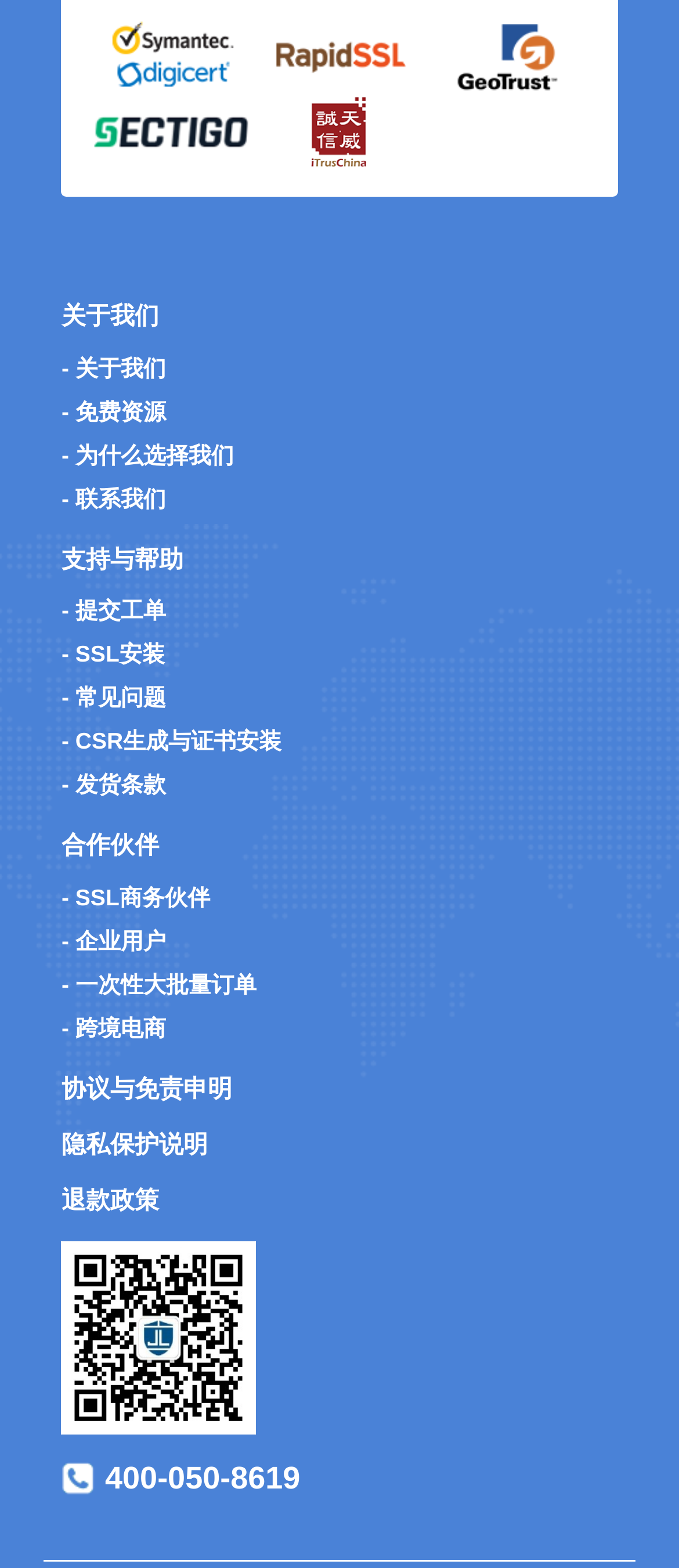How many headings are on the webpage?
Analyze the image and deliver a detailed answer to the question.

There are seven headings on the webpage: '关于我们', '支持与帮助', '合作伙伴', '协议与免责申明', '隐私保护说明', '退款政策', and an empty heading.